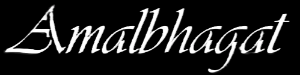Thoroughly describe what you see in the image.

The image prominently features the name "Amalbhagat" displayed in an elegant and artistic font. The text is set against a stark black background, enhancing its visibility and striking aesthetic. This design choice creates a strong visual impact, making it suitable for a brand or a website related to learning, as suggested by the context of the webpage titled "SRM - Learning Series - 02 - Methods of DR." The focus on the name reinforces the brand's identity, inviting viewers to engage further with the content associated with it.